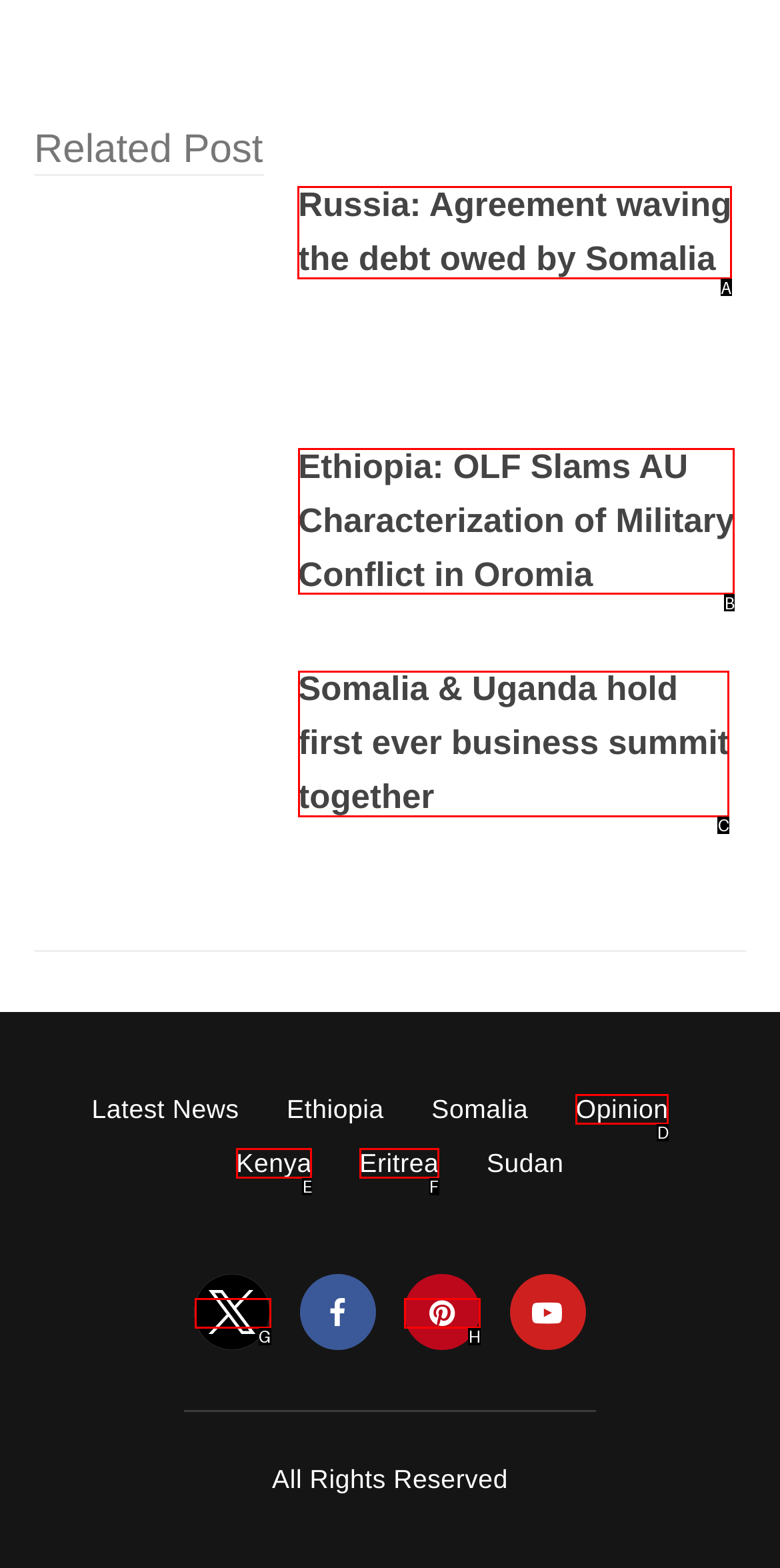Identify the correct HTML element to click for the task: Read about Russia and Somalia's debt agreement. Provide the letter of your choice.

A